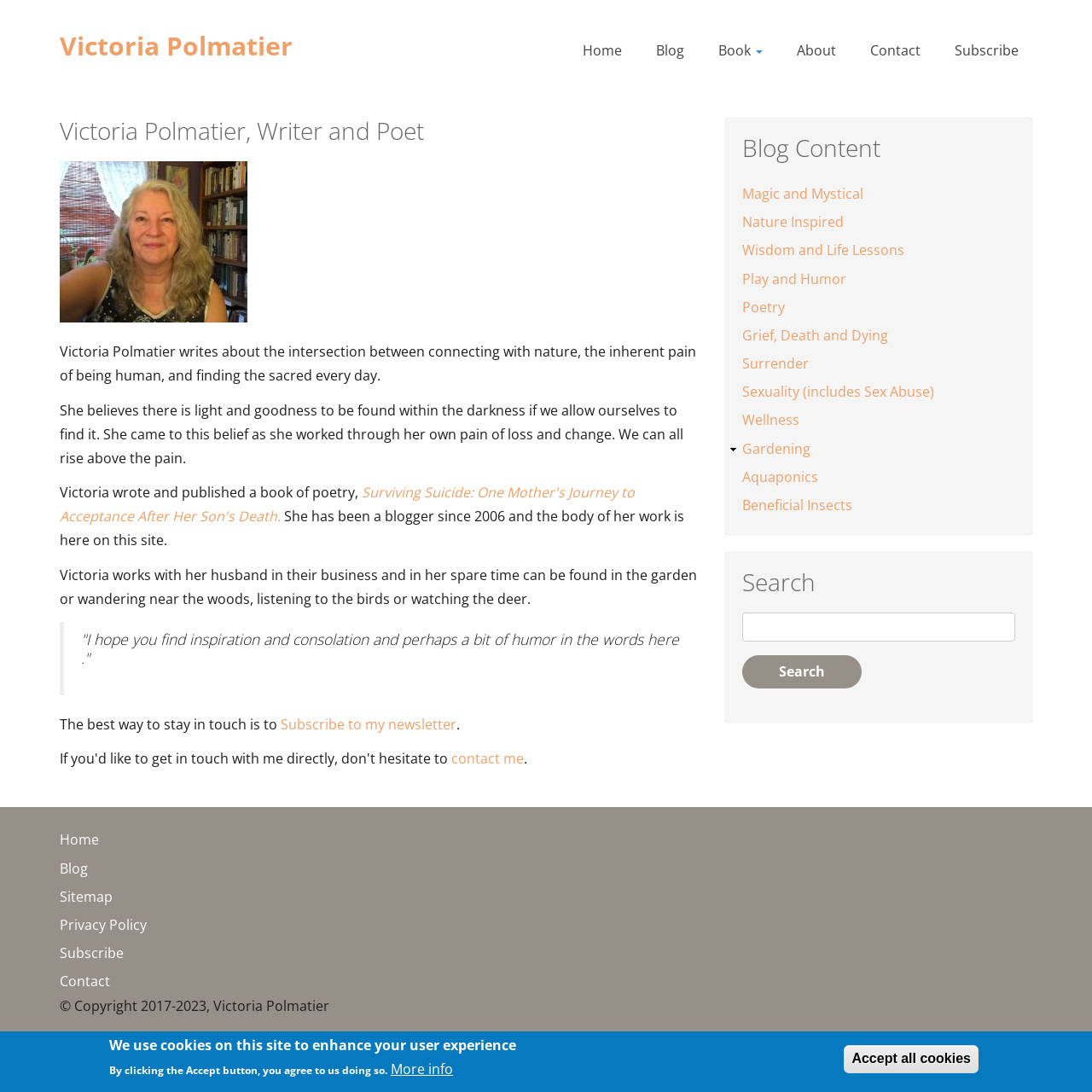Can you pinpoint the bounding box coordinates for the clickable element required for this instruction: "Click on the 'Home' link in the main menu"? The coordinates should be four float numbers between 0 and 1, i.e., [left, top, right, bottom].

[0.522, 0.027, 0.581, 0.066]